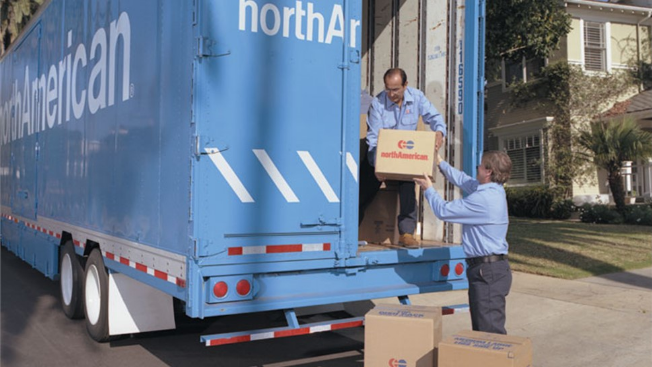What is the type of area where the truck is parked?
Make sure to answer the question with a detailed and comprehensive explanation.

The image description mentions that the truck is parked in a residential area, which is highlighted by a house and greenery in the background. This suggests that the truck is not parked in a commercial or industrial area, but rather in a residential neighborhood.